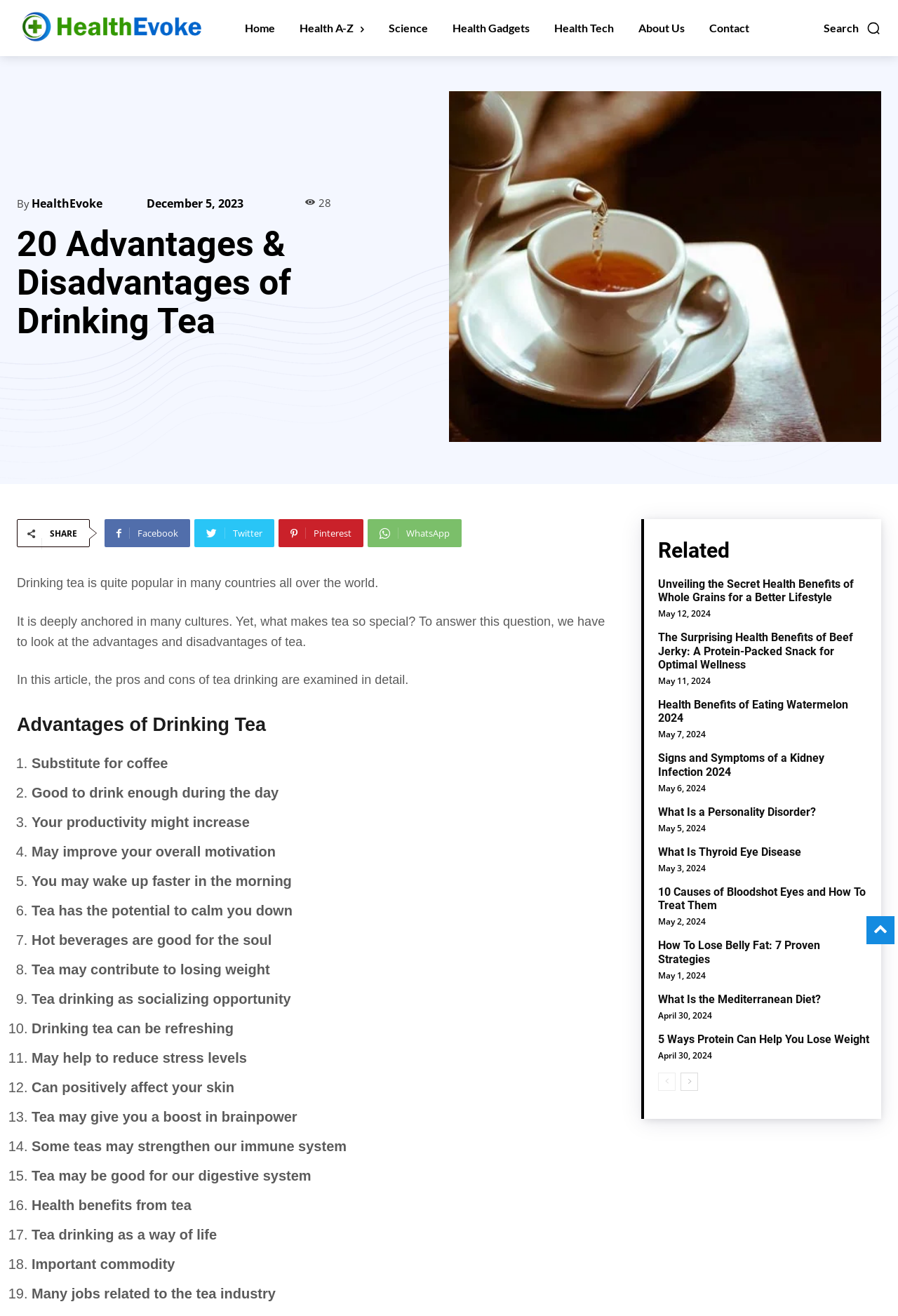Please identify the bounding box coordinates of the area I need to click to accomplish the following instruction: "Read the article about 'Avoid pressure bicycle saddle or best road bike saddle uk'".

None